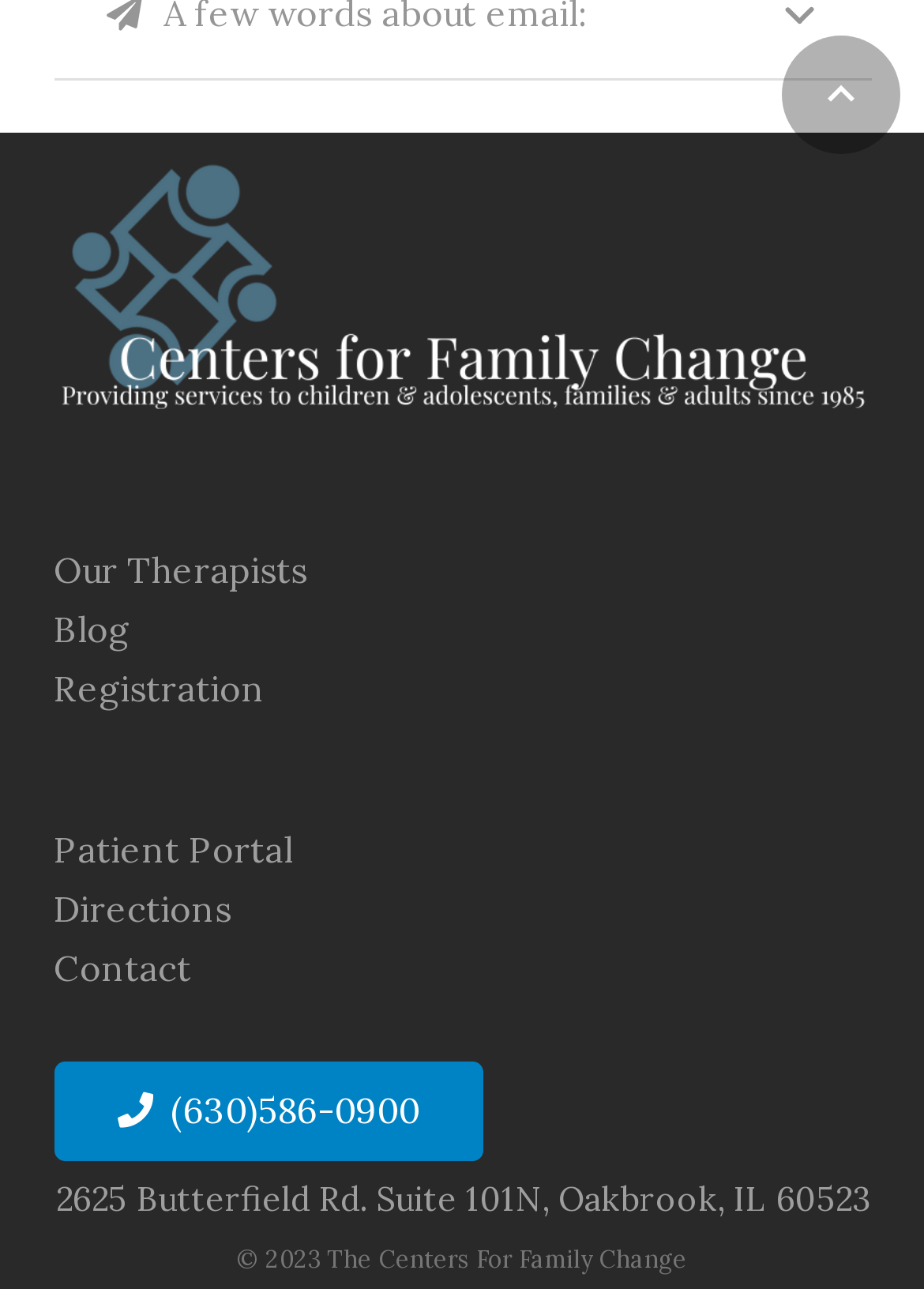What is the purpose of the button at the bottom right of the webpage?
Based on the image, provide a one-word or brief-phrase response.

Back to top